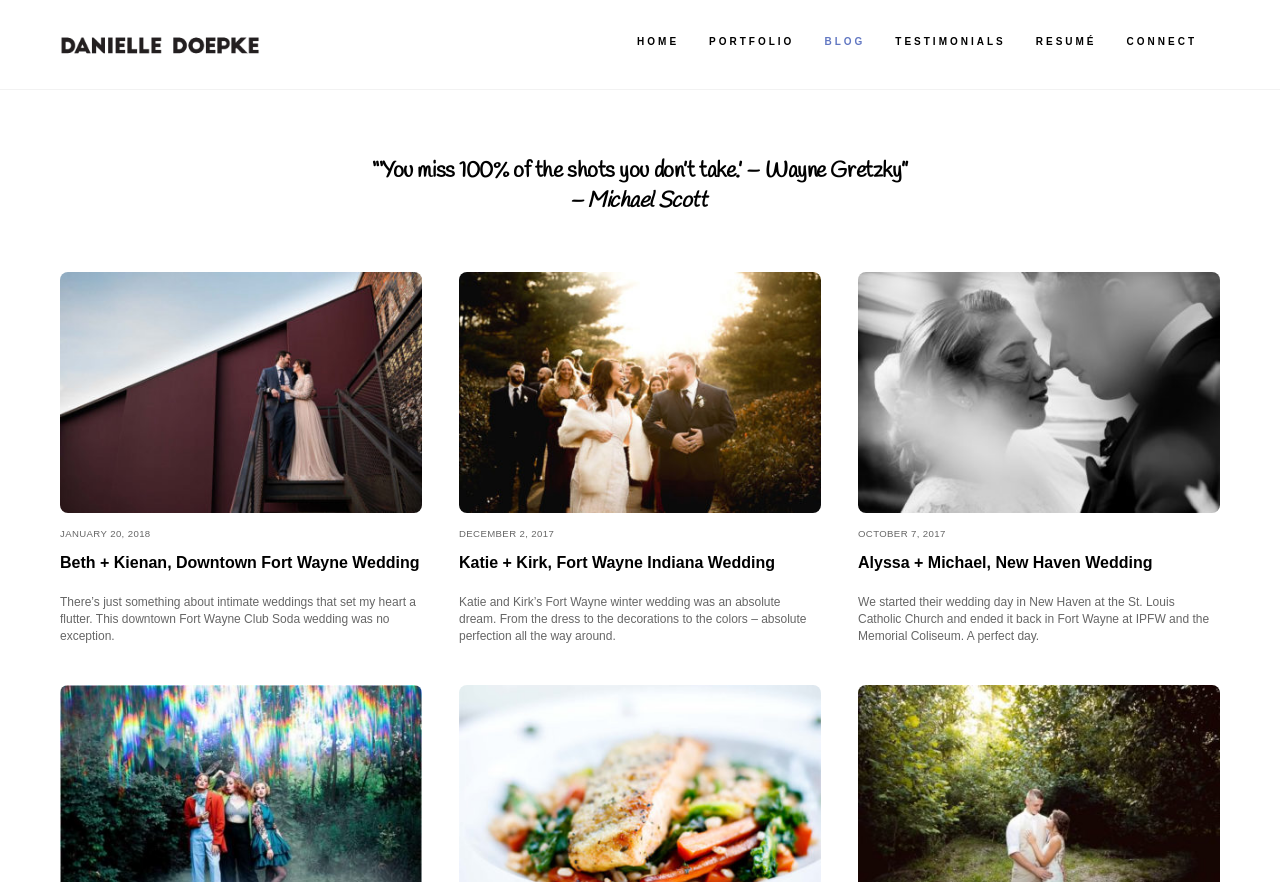Determine the bounding box coordinates of the clickable region to carry out the instruction: "View the portfolio".

[0.542, 0.017, 0.632, 0.078]